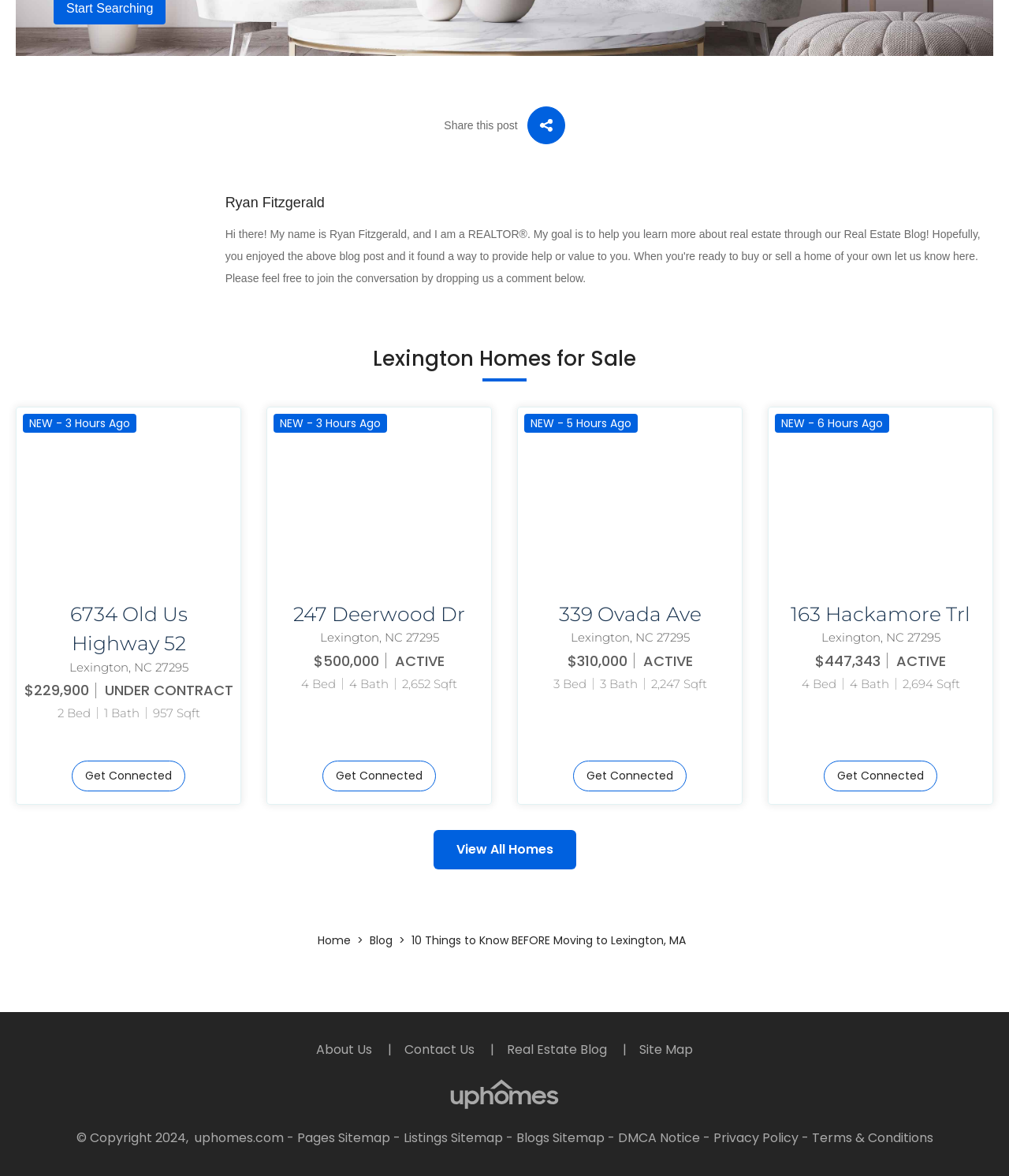Provide your answer in one word or a succinct phrase for the question: 
What is the status of the house at 339 Ovada Ave?

ACTIVE